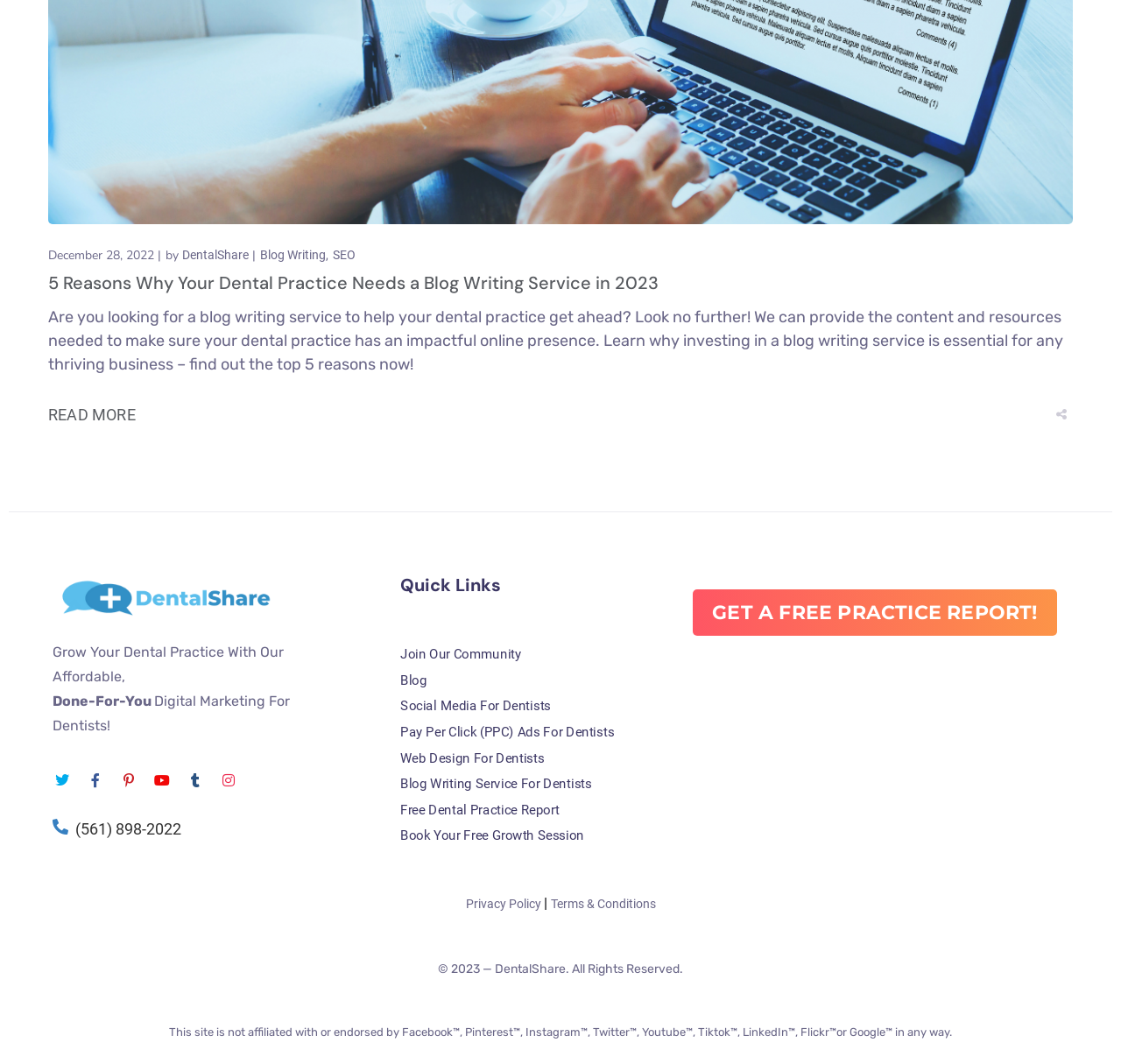Please specify the bounding box coordinates of the clickable region necessary for completing the following instruction: "Read the blog post". The coordinates must consist of four float numbers between 0 and 1, i.e., [left, top, right, bottom].

[0.043, 0.255, 0.588, 0.277]